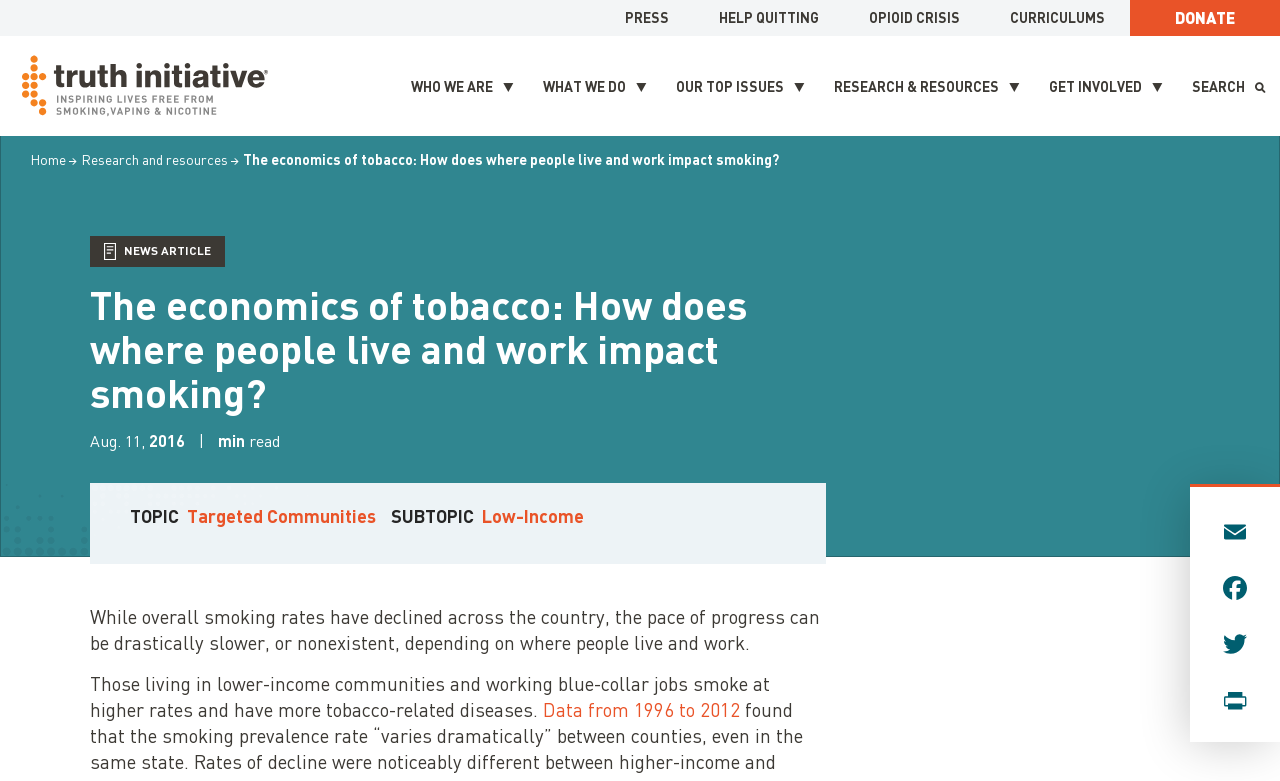Show the bounding box coordinates of the element that should be clicked to complete the task: "Click on the 'PRESS' link".

[0.488, 0.01, 0.523, 0.033]